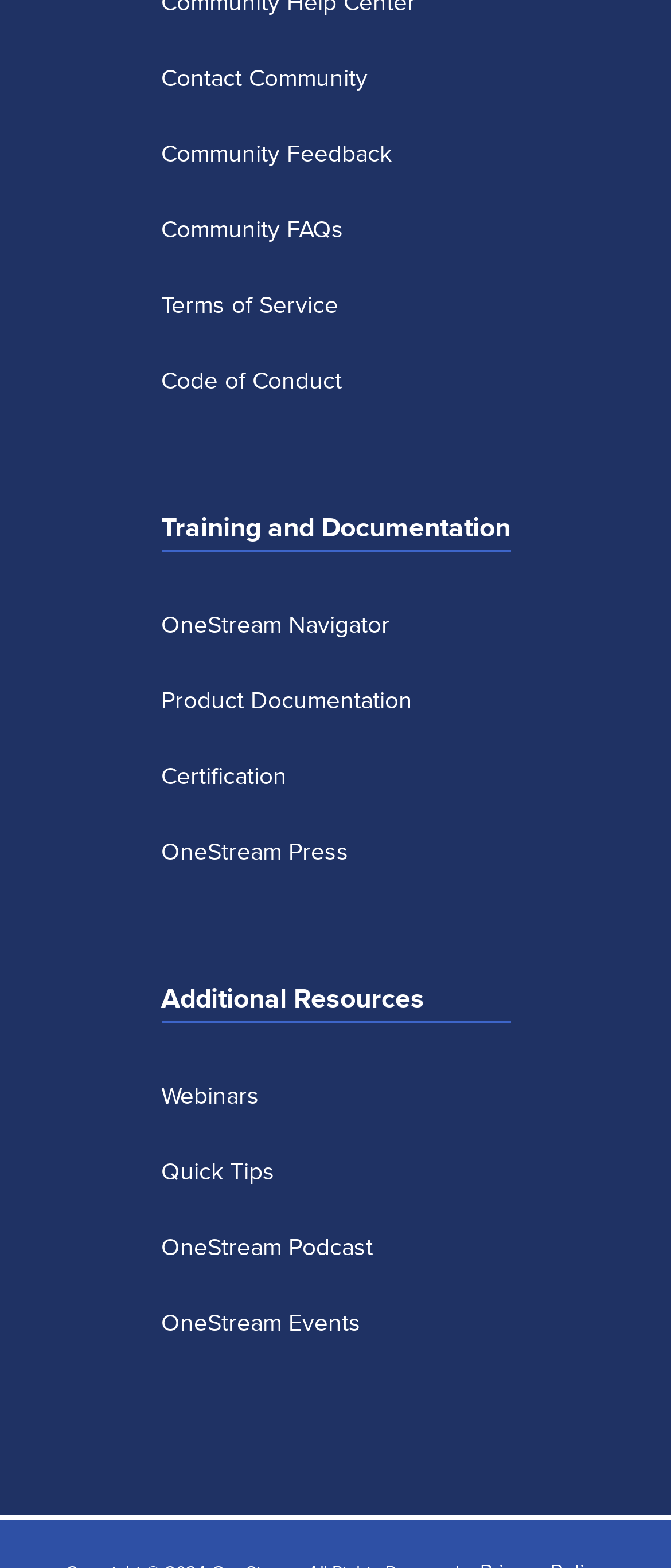Please find the bounding box coordinates of the clickable region needed to complete the following instruction: "Check OneStream Events". The bounding box coordinates must consist of four float numbers between 0 and 1, i.e., [left, top, right, bottom].

[0.24, 0.833, 0.537, 0.855]